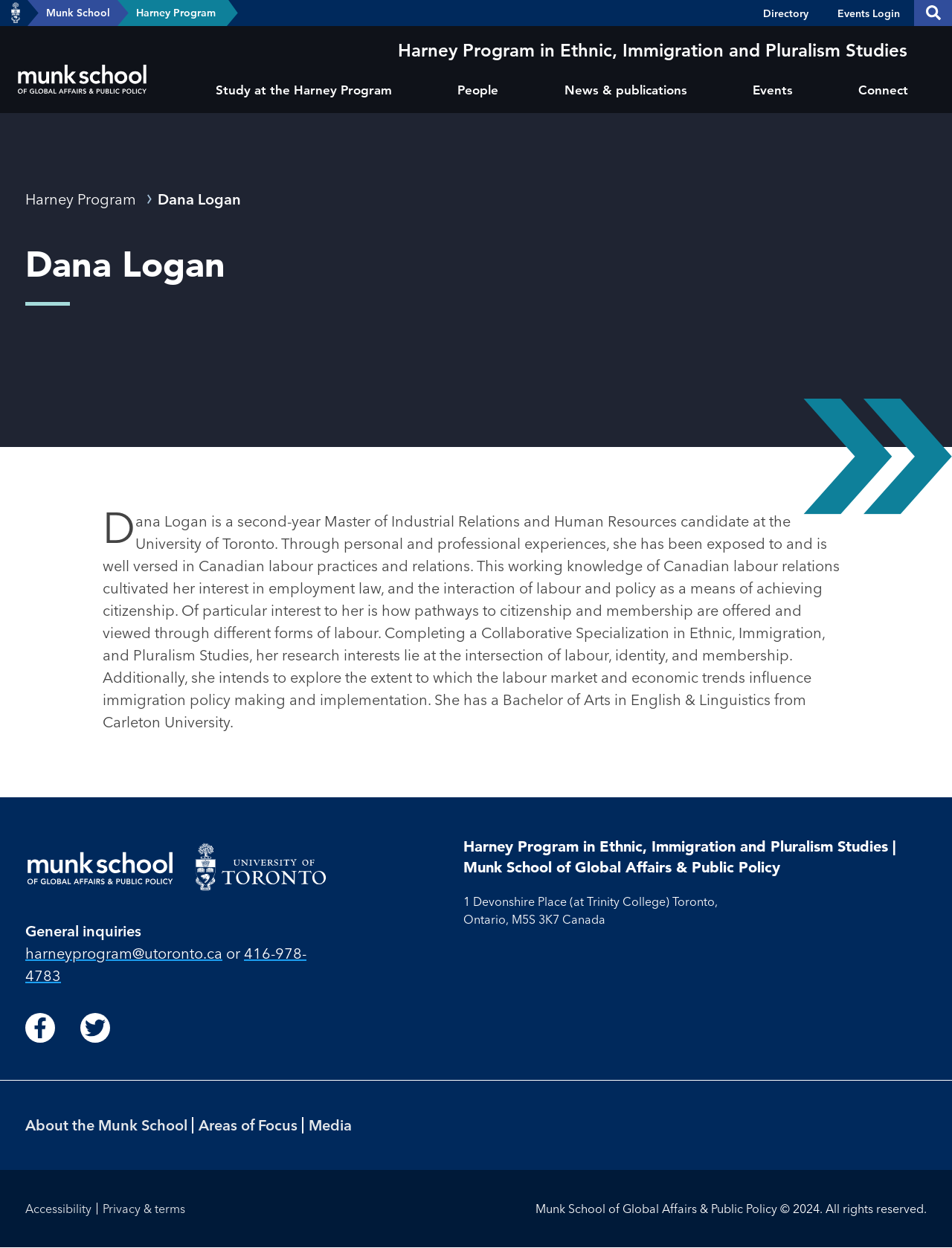Highlight the bounding box of the UI element that corresponds to this description: "About the Munk School".

[0.027, 0.894, 0.197, 0.909]